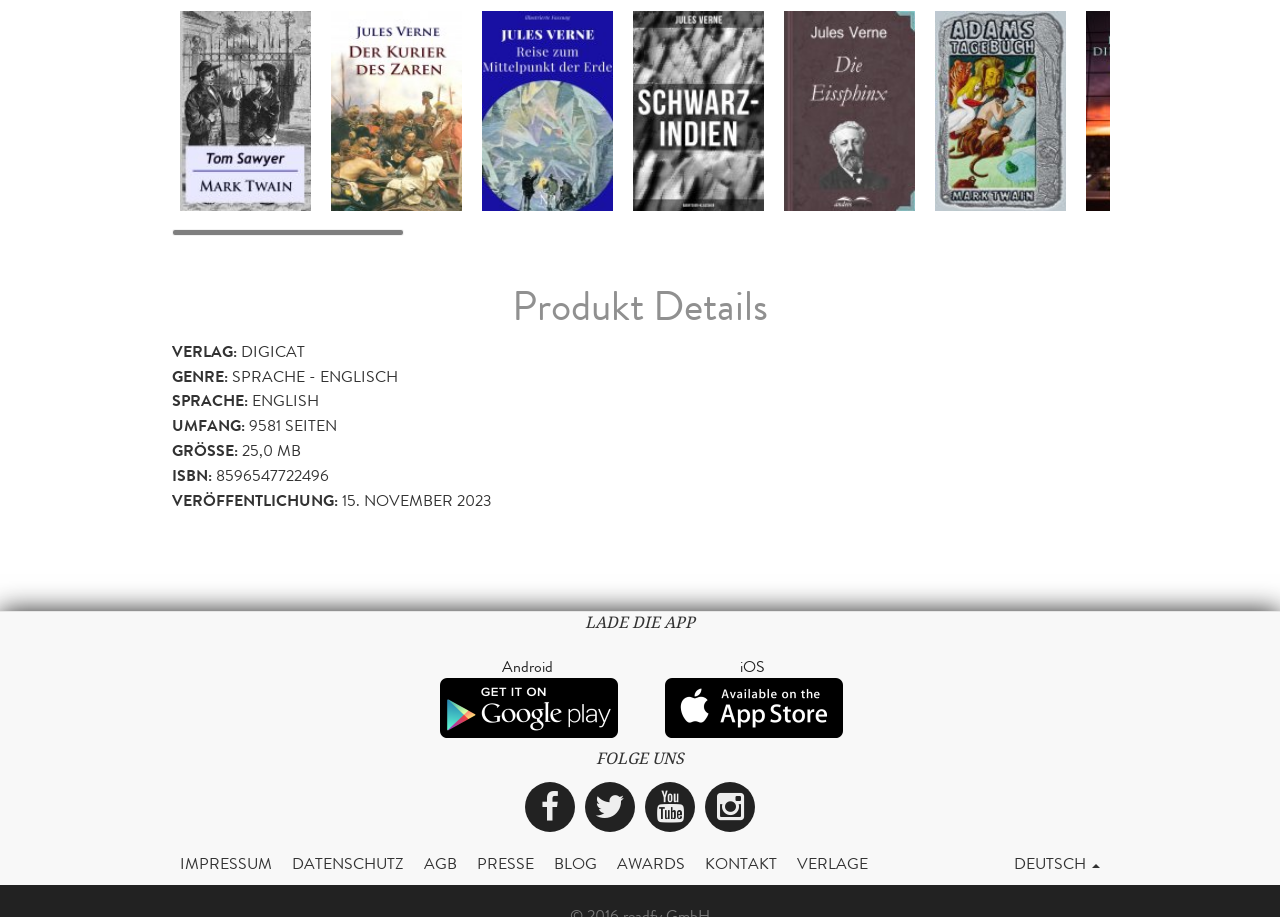What is the publication date of the eBook?
Please look at the screenshot and answer using one word or phrase.

15. November 2023